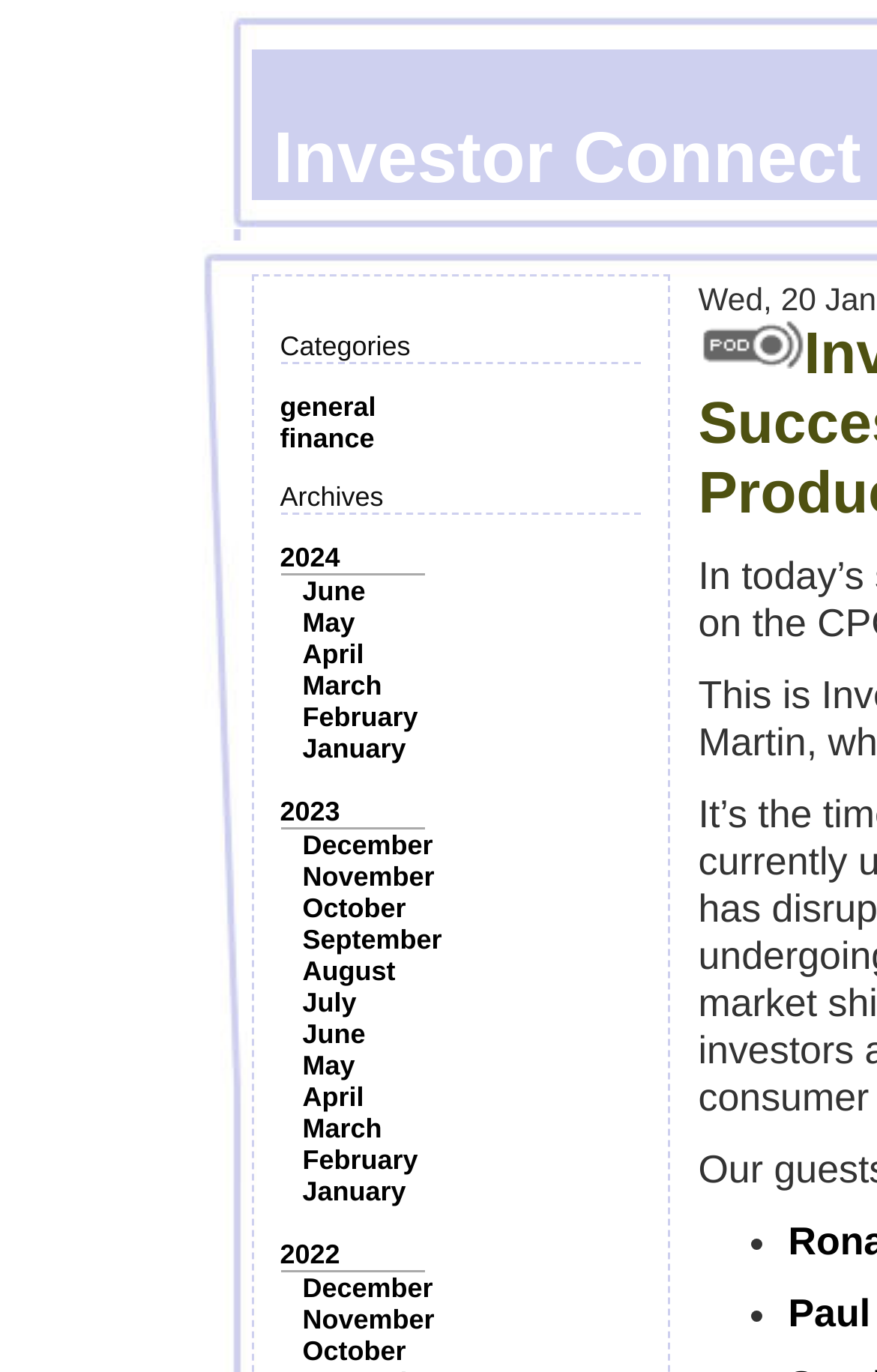Pinpoint the bounding box coordinates of the clickable element to carry out the following instruction: "Browse posts from June."

[0.345, 0.419, 0.417, 0.442]